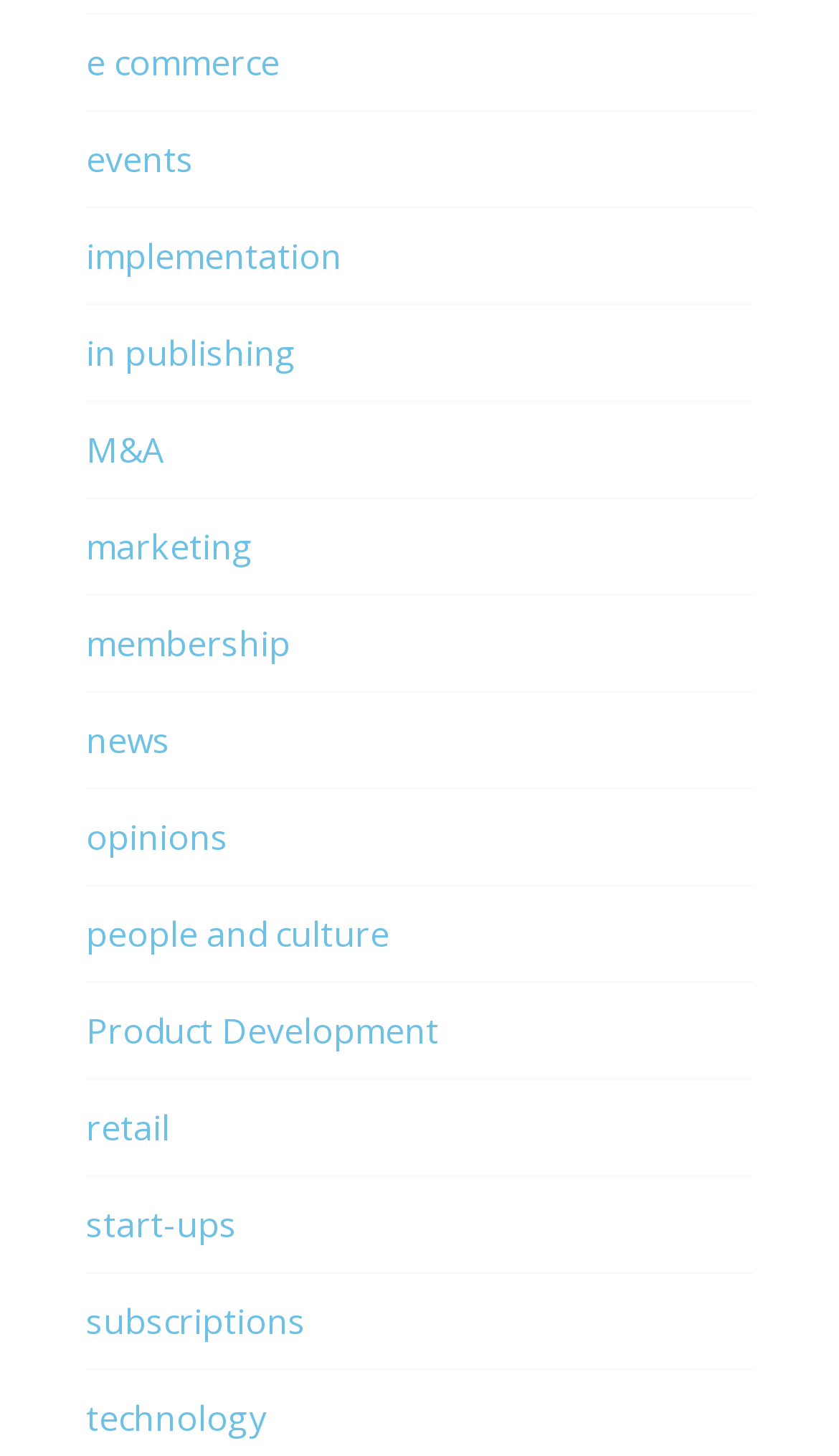Point out the bounding box coordinates of the section to click in order to follow this instruction: "explore people and culture".

[0.103, 0.626, 0.464, 0.658]